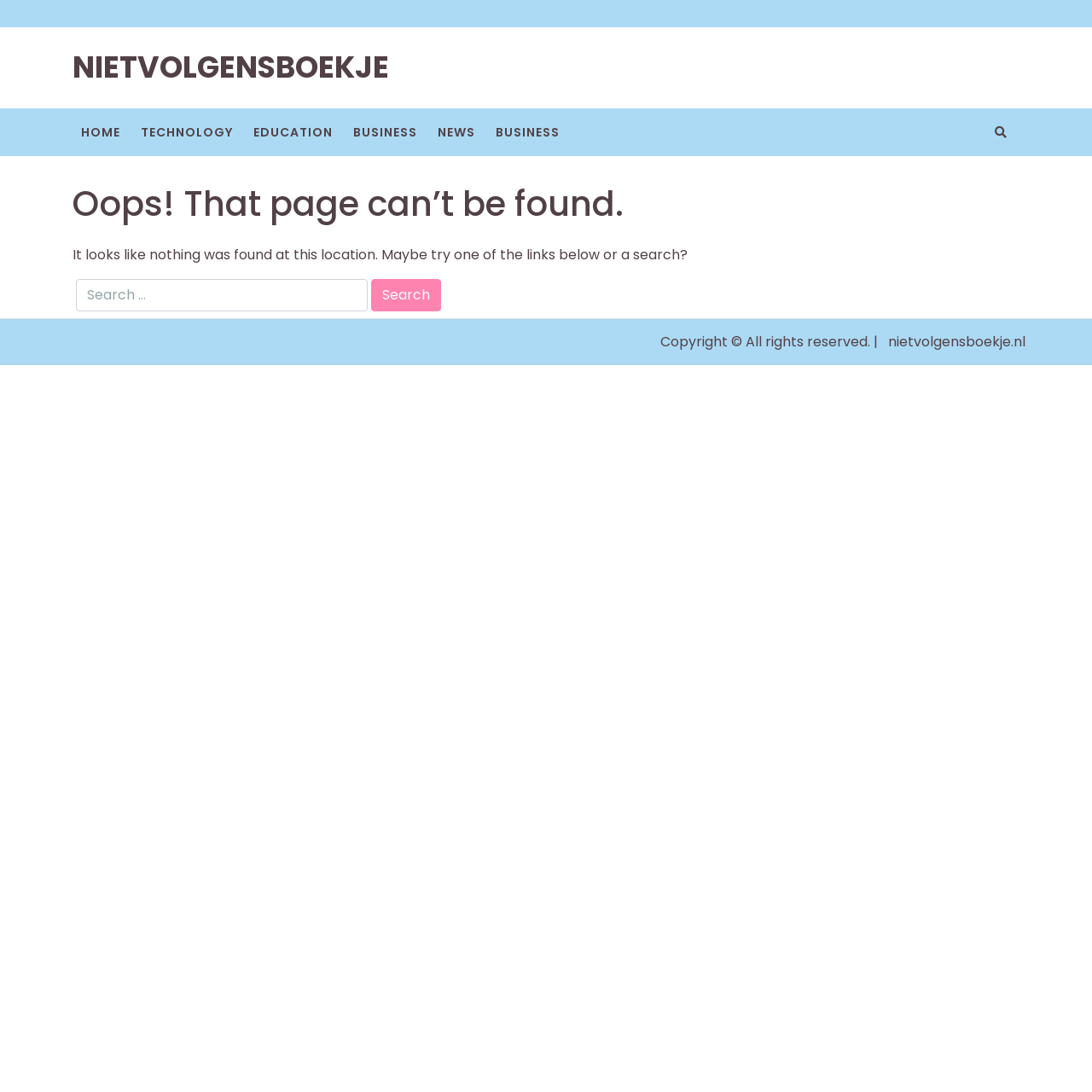What is the error message displayed on the webpage?
Please answer the question as detailed as possible based on the image.

The error message is displayed in a heading format, and it says 'Oops! That page can’t be found.' This message is located below the top menu and above the search box.